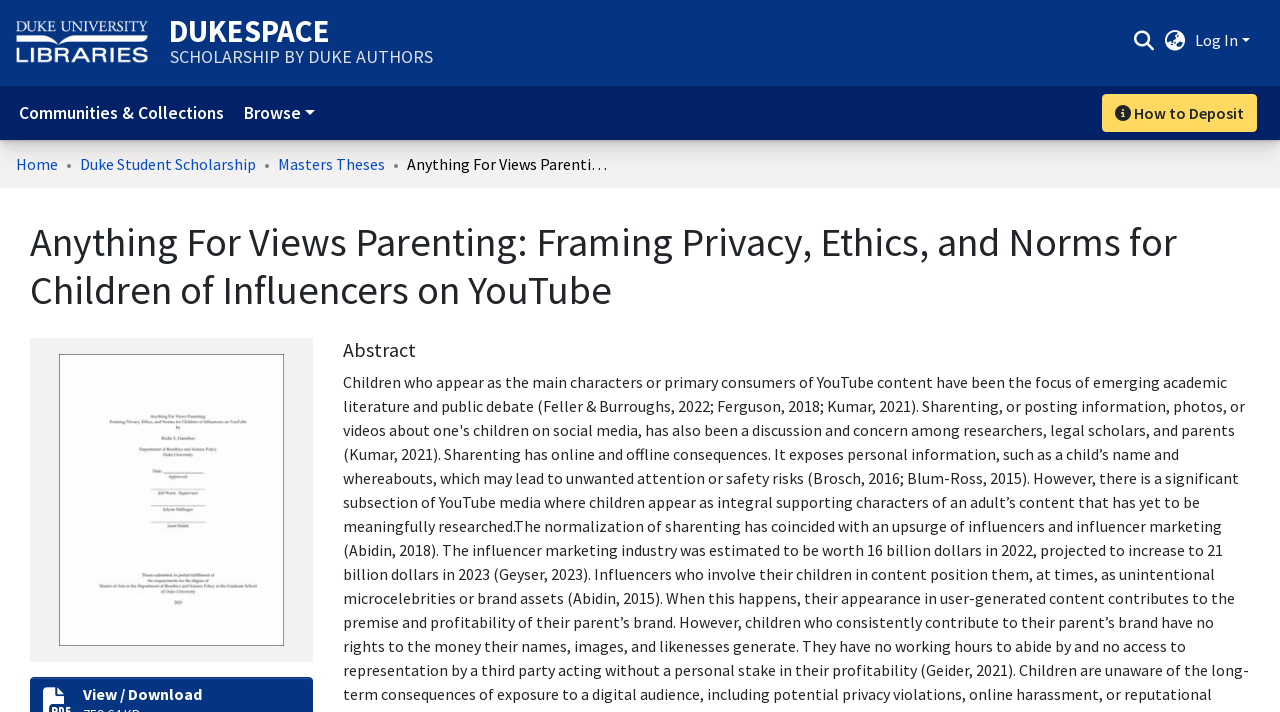Please identify the bounding box coordinates of the clickable area that will allow you to execute the instruction: "Browse communities and collections".

[0.005, 0.124, 0.184, 0.194]